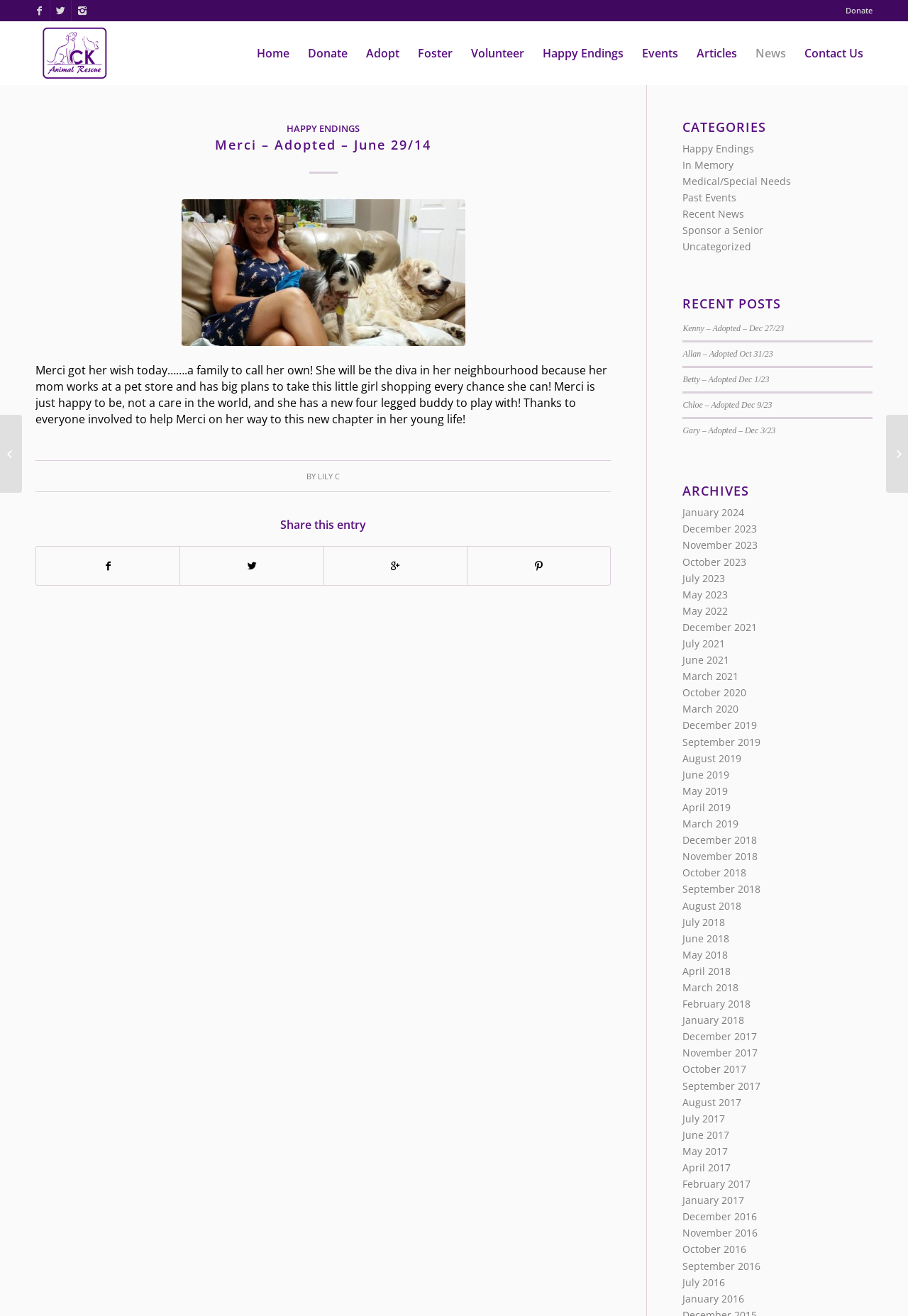Can you identify and provide the main heading of the webpage?

Merci – Adopted – June 29/14